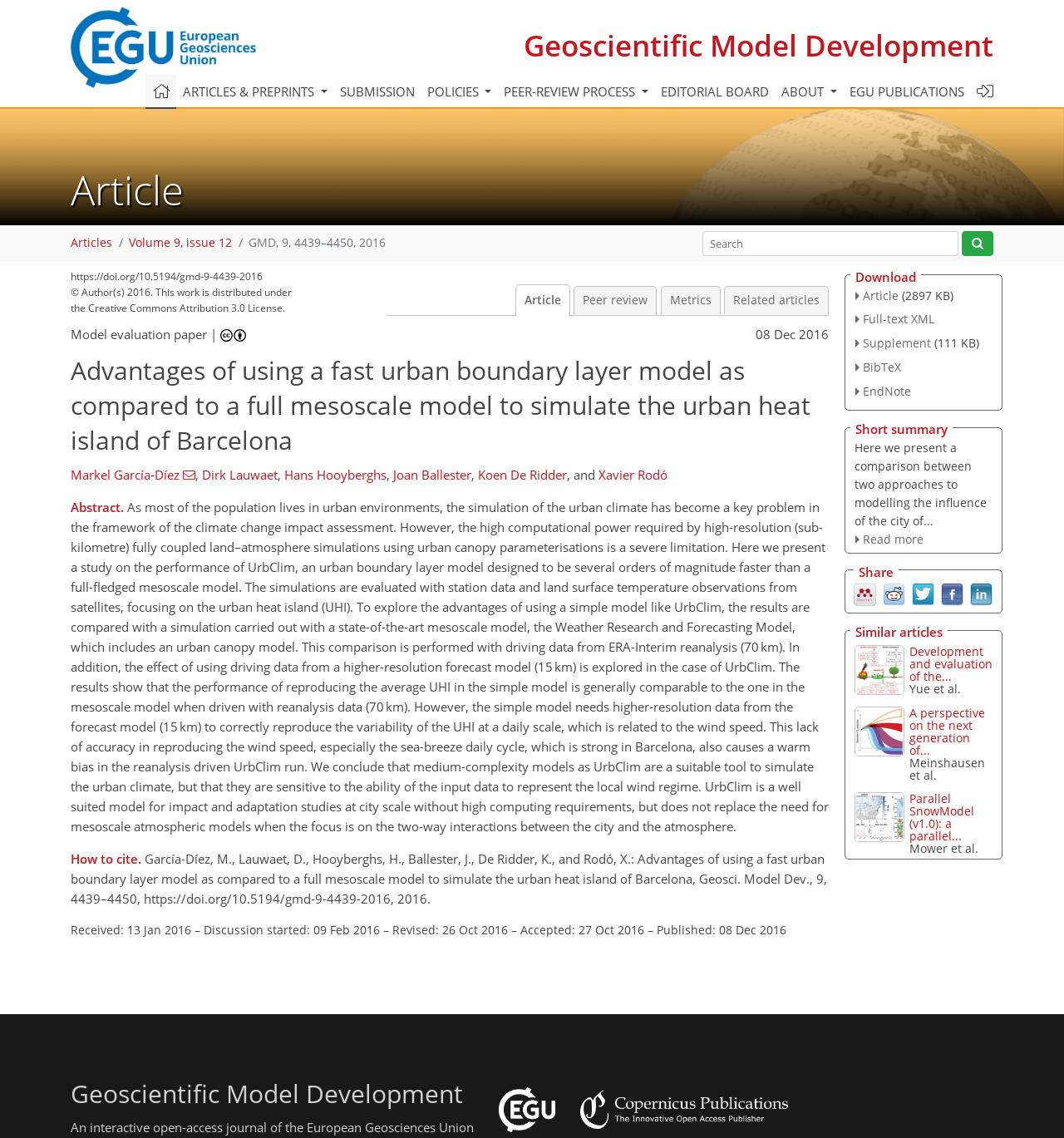Generate a thorough description of the webpage.

This webpage is an article from Geoscientific Model Development (GMD) titled "Advantages of using a fast urban boundary layer model as compared to a full mesoscale model to simulate the urban heat island of Barcelona". 

At the top of the page, there is a navigation menu with links to "Home", "ARTICLES & PREPRINTS", "SUBMISSION", "POLICIES", "PEER-REVIEW PROCESS", "EDITORIAL BOARD", "ABOUT", and "EGU PUBLICATIONS". There is also a search box and a login button.

Below the navigation menu, the article's title and authors are displayed. The authors are Markel García-Díez, Dirk Lauwaet, Hans Hooyberghs, Joan Ballester, Koen De Ridder, and Xavier Rodó. 

The article's abstract is presented, which discusses the simulation of urban climate and the performance of an urban boundary layer model called UrbClim. The abstract is followed by a section with links to "Article", "Peer review", "Metrics", and "Related articles".

On the right side of the page, there is a column with information about the article, including the publication date, DOI, and citation information. There are also links to download the article in different formats, such as PDF and XML.

Further down the page, there is a section with a short summary of the article and a "Read more" link. Below this section, there are social media sharing buttons for Mendeley, Reddit, Twitter, Facebook, and LinkedIn.

Finally, there is a section titled "Similar articles" with a link to a related article.